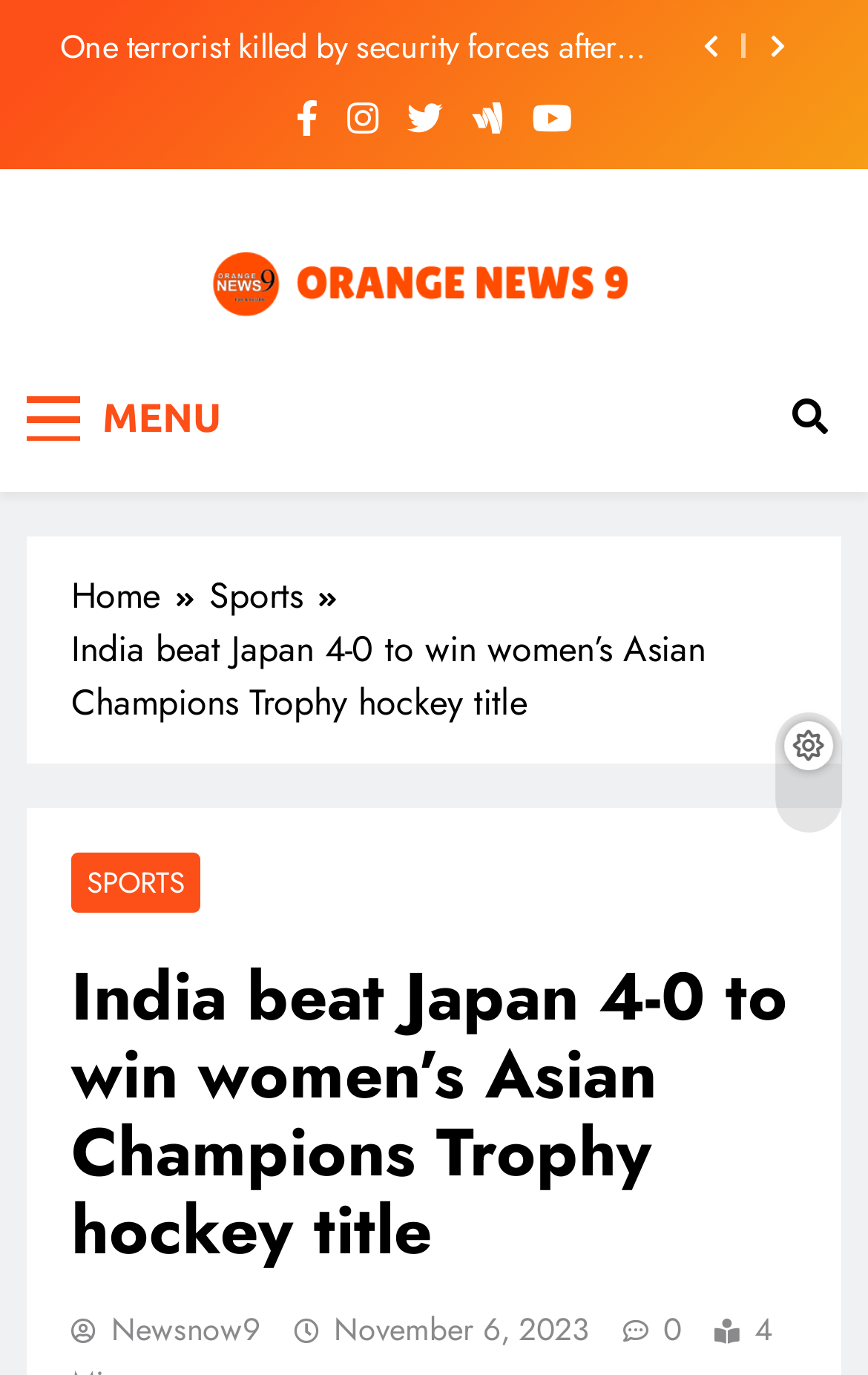Answer the question below in one word or phrase:
What is the category of the current news article?

Sports